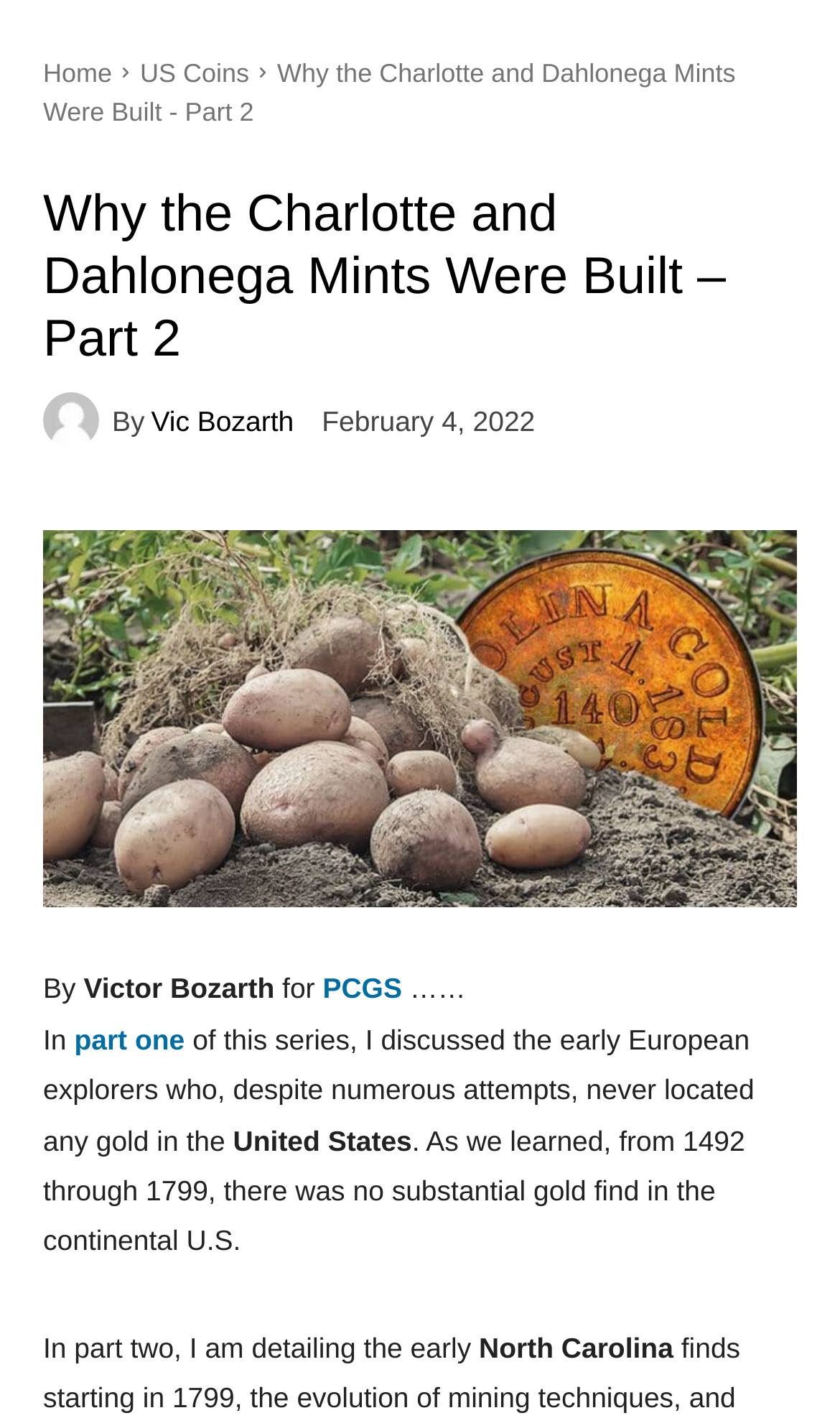Describe the entire webpage, focusing on both content and design.

The webpage is an article titled "Why the Charlotte and Dahlonega Mints Were Built - Part 2" written by Victor Bozarth for PCGS. At the top left corner, there are three links: "Home", "US Coins", and the title of the article. Below the title, the author's name "Vic Bozarth" is displayed with a small image of the author to the left. 

To the right of the author's name, there is a timestamp "February 4, 2022". Below the timestamp, there is a large image related to the article. The article begins with a brief introduction, stating that in part one of the series, the author discussed early European explorers who never located gold in the United States. 

The main content of the article is divided into several paragraphs. The first paragraph discusses the lack of substantial gold finds in the continental U.S. from 1492 to 1799. The second paragraph starts with "In part two, I am detailing the early" and continues to discuss North Carolina finds starting in 1799, the evolution of mining techniques, and other related topics.